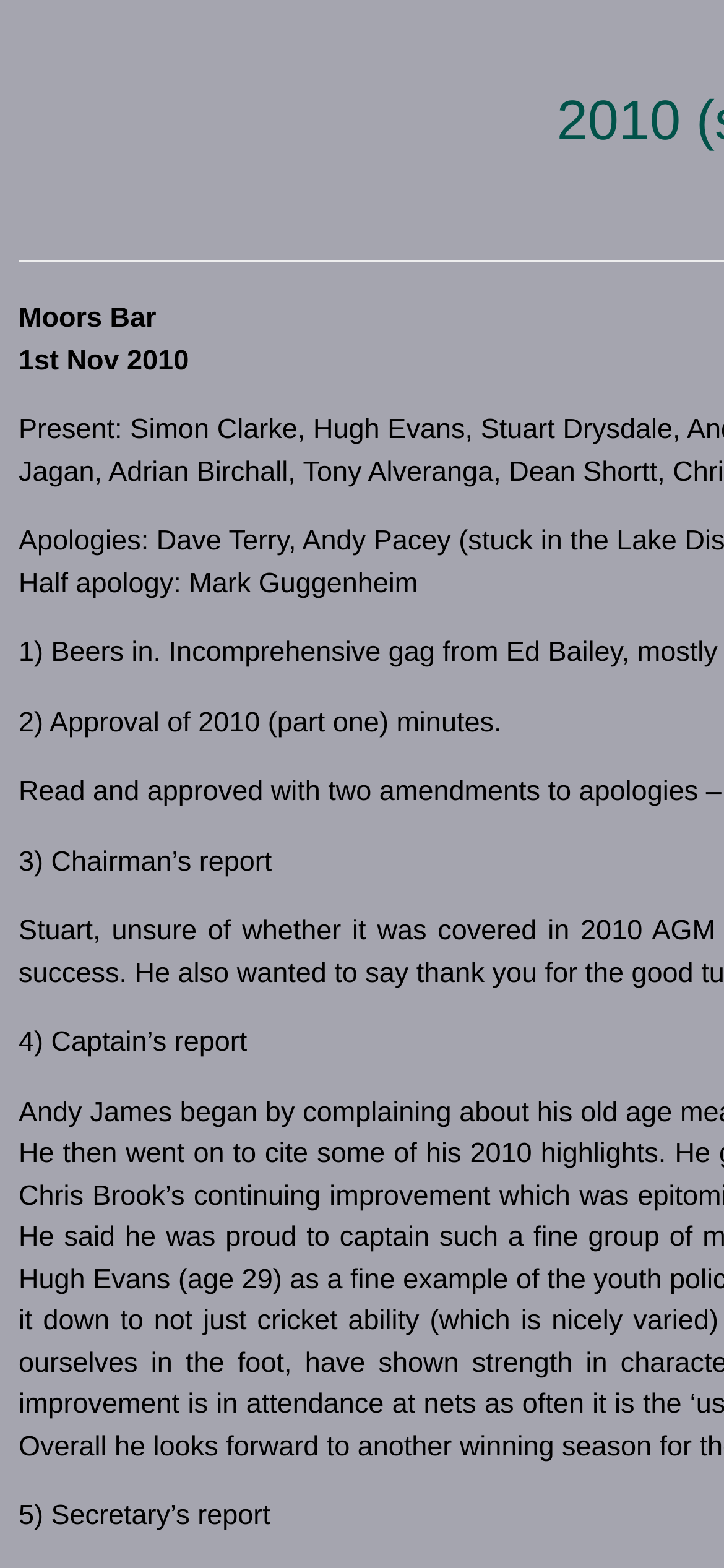Give a one-word or short phrase answer to this question: 
What is the date of the AGM?

1st Nov 2010